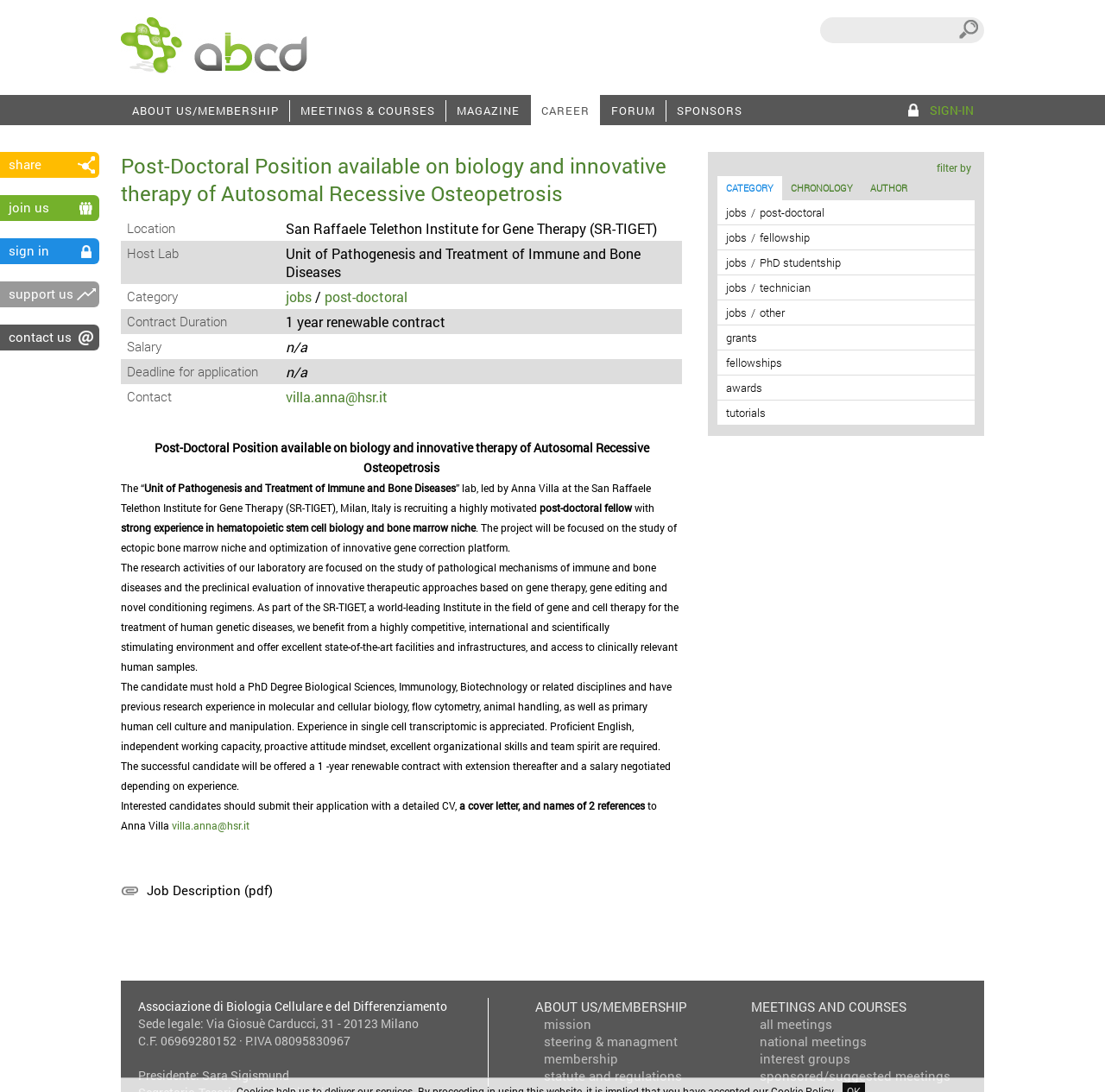Provide your answer in one word or a succinct phrase for the question: 
What is the location of the job?

San Raffaele Telethon Institute for Gene Therapy (SR-TIGET), Milan, Italy